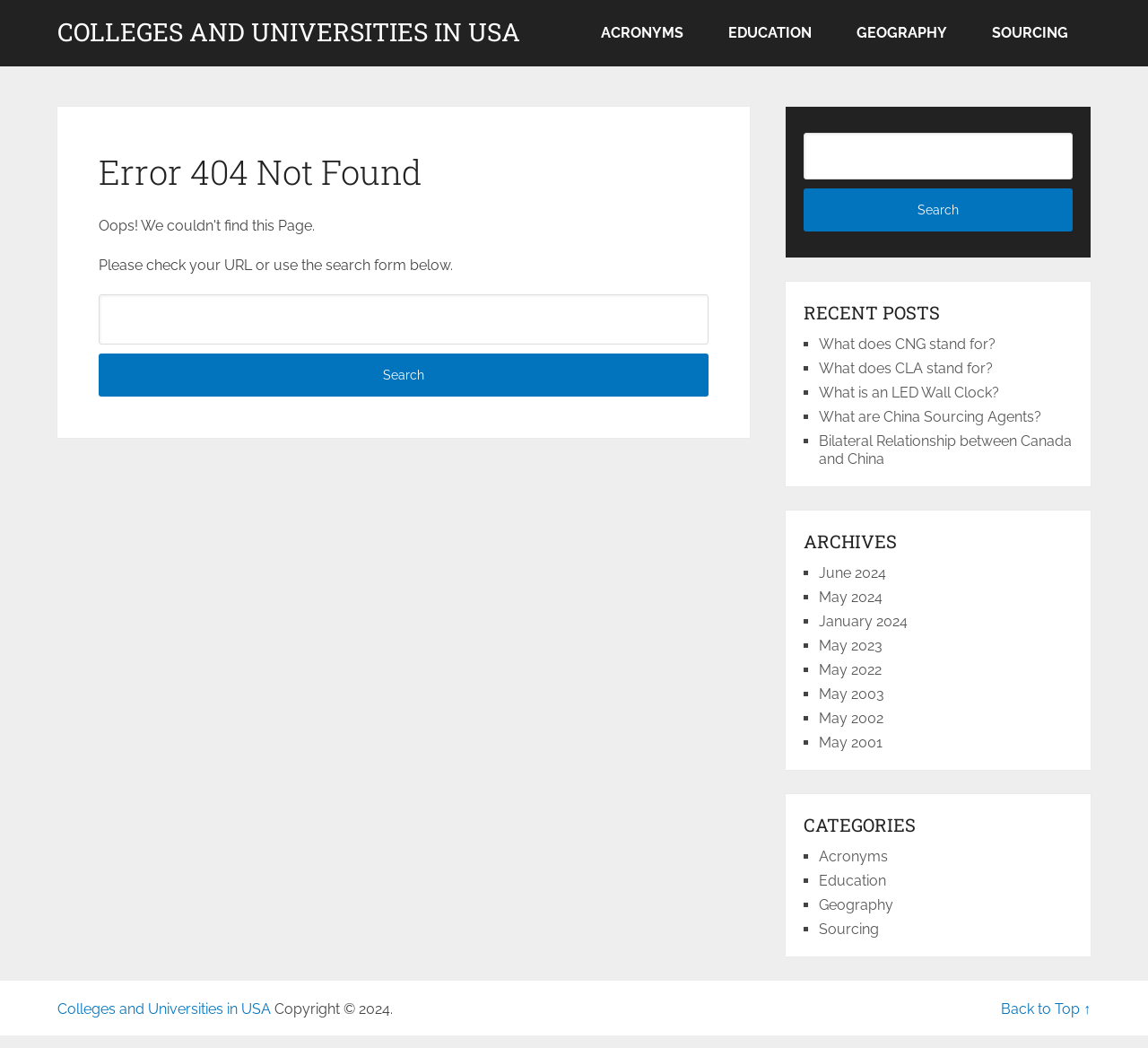Extract the bounding box coordinates for the UI element described by the text: "May 2024". The coordinates should be in the form of [left, top, right, bottom] with values between 0 and 1.

[0.713, 0.562, 0.769, 0.578]